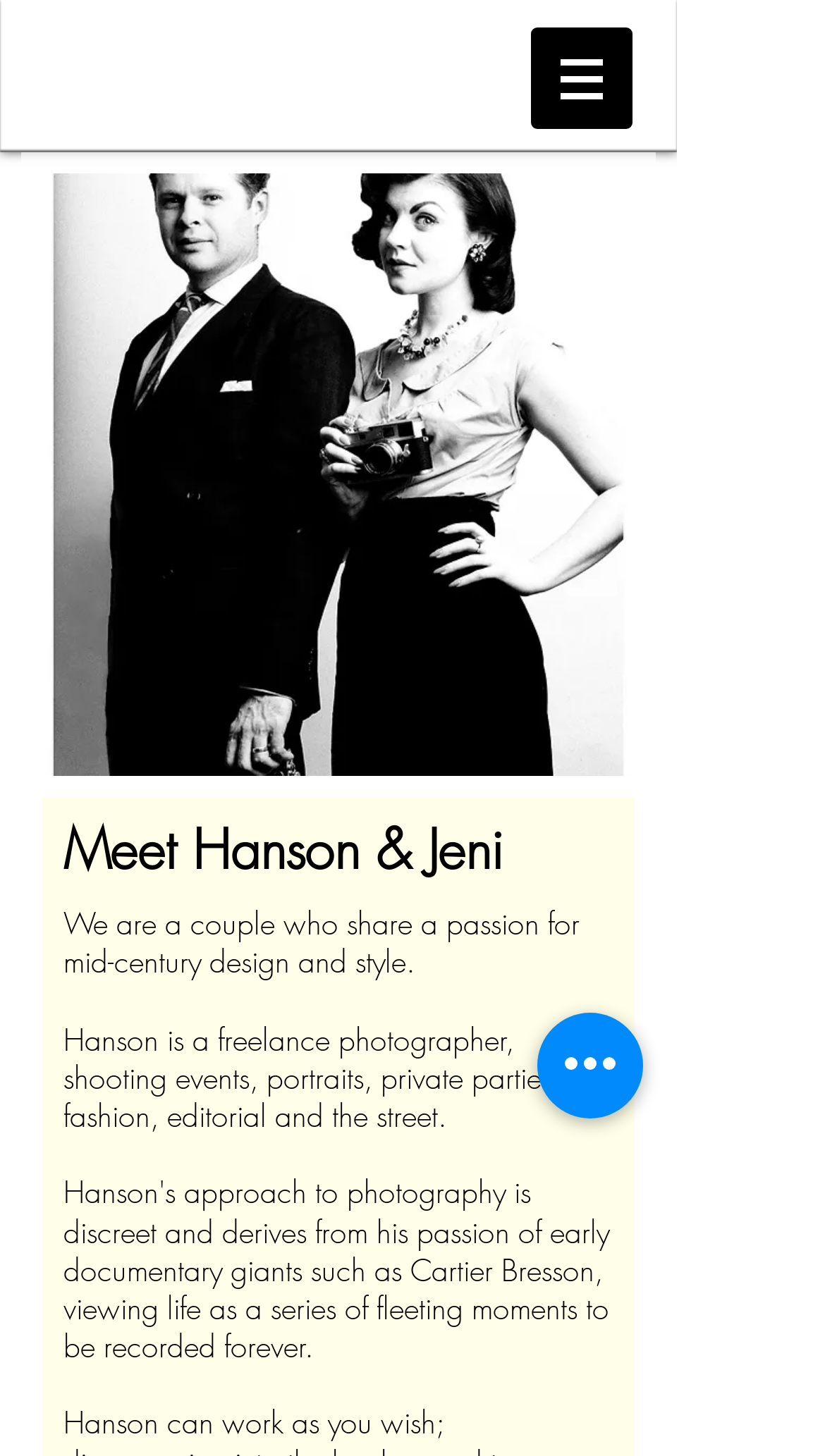What is the relationship between Hanson and Jeni?
Please use the image to deliver a detailed and complete answer.

The webpage describes Hanson and Jeni as a couple, indicating a romantic relationship between the two.